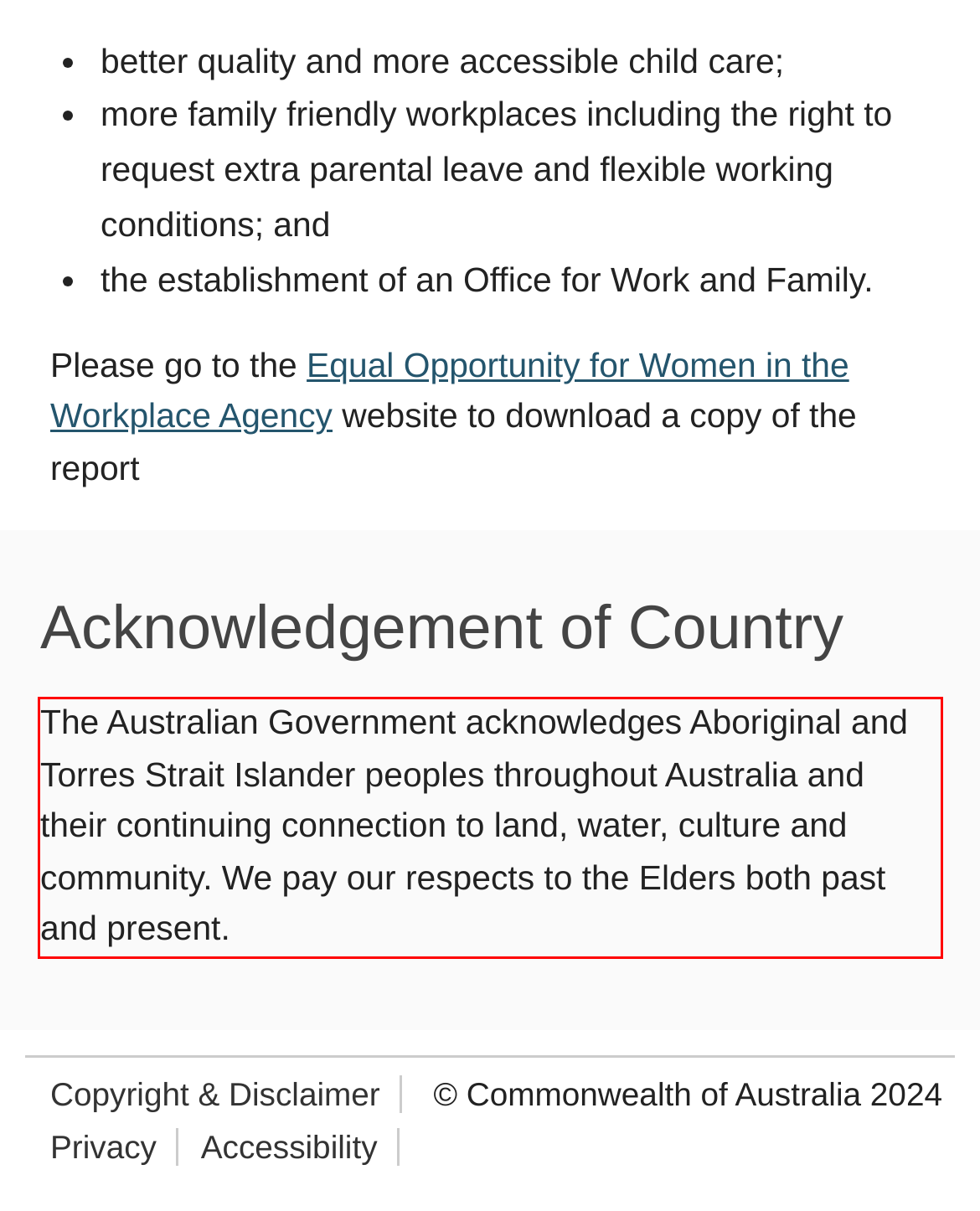Please examine the webpage screenshot containing a red bounding box and use OCR to recognize and output the text inside the red bounding box.

The Australian Government acknowledges Aboriginal and Torres Strait Islander peoples throughout Australia and their continuing connection to land, water, culture and community. We pay our respects to the Elders both past and present.